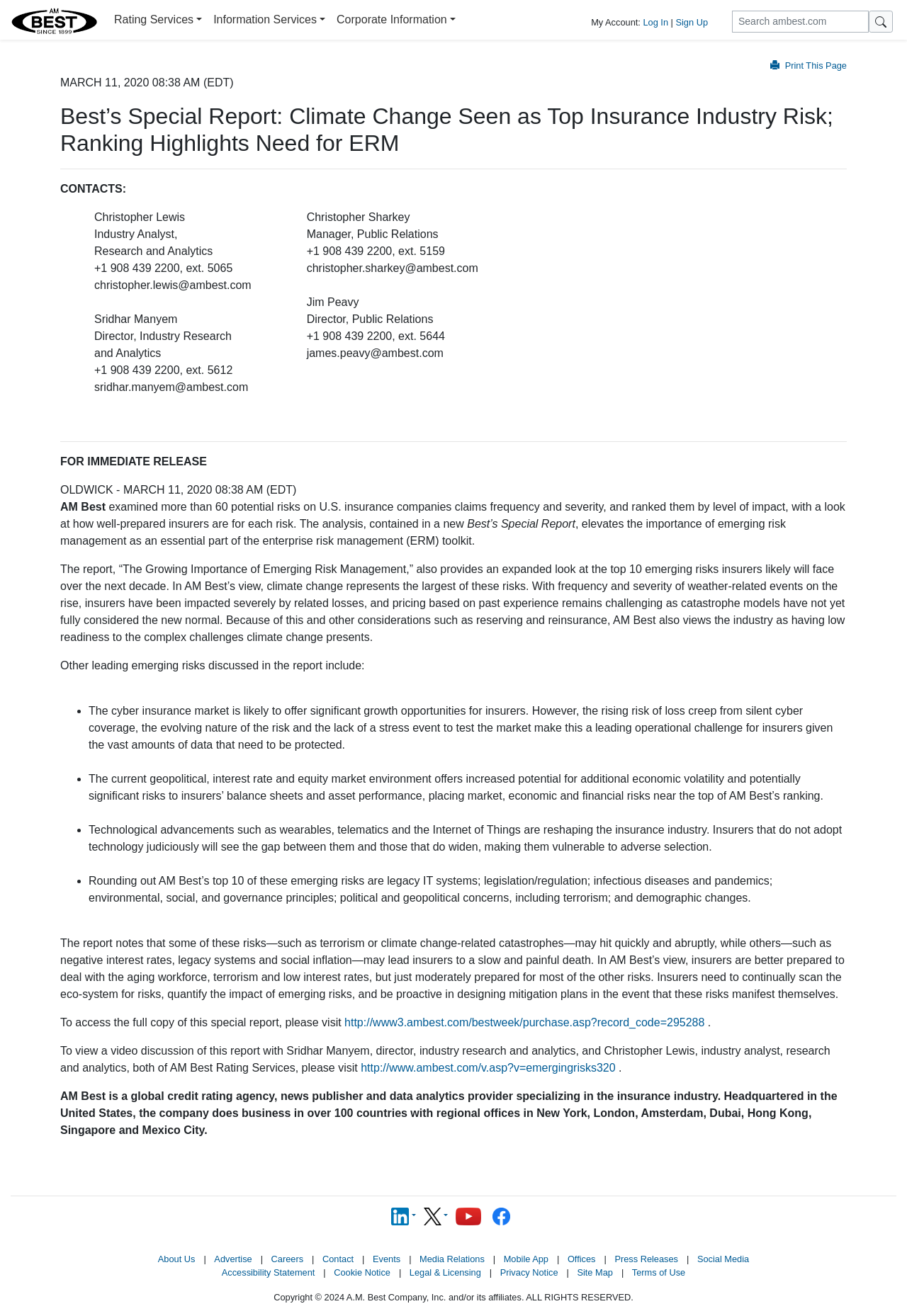Can you find the bounding box coordinates of the area I should click to execute the following instruction: "Log in to your account"?

[0.709, 0.013, 0.737, 0.021]